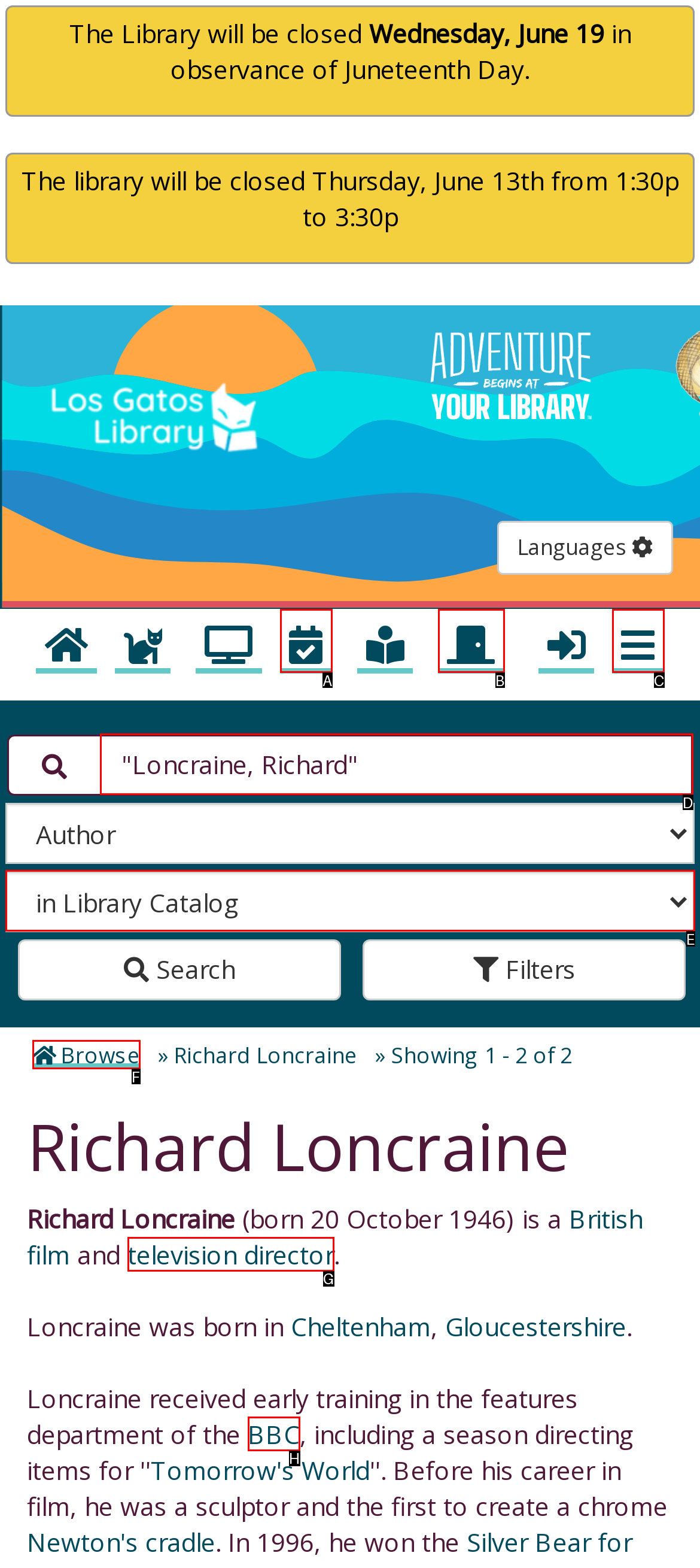Determine the letter of the UI element that you need to click to perform the task: Search for Richard Loncraine.
Provide your answer with the appropriate option's letter.

D